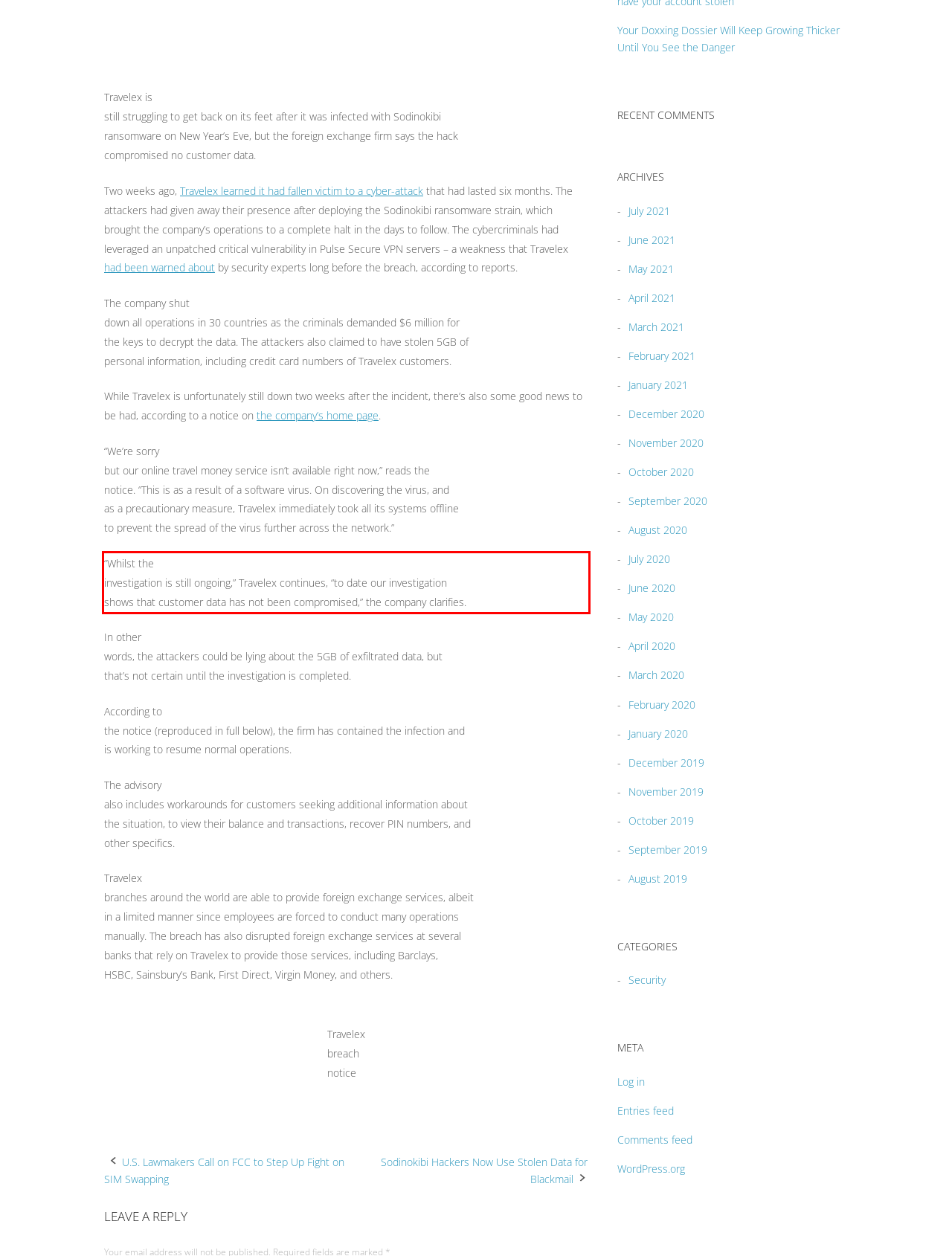Given a screenshot of a webpage, locate the red bounding box and extract the text it encloses.

“Whilst the investigation is still ongoing,” Travelex continues, “to date our investigation shows that customer data has not been compromised,” the company clarifies.